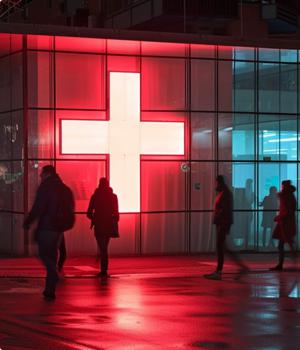Break down the image and describe each part extensively.

The image depicts a striking nighttime scene featuring a red illuminated cross, symbolizing medical assistance, prominently displayed on the exterior of a building. The glow from the cross reflects onto the wet pavement, creating a vivid contrast with the surrounding darkness. Silhouetted figures pass by, suggesting urgency or movement, as they navigate the street in front of the building. The scene evokes a sense of heightened awareness of healthcare, particularly poignant in the context of recent events impacting Romanian hospitals due to a ransomware attack. This visual representation underlines the critical role of medical facilities and the heightened vulnerability they face in today's digital landscape.